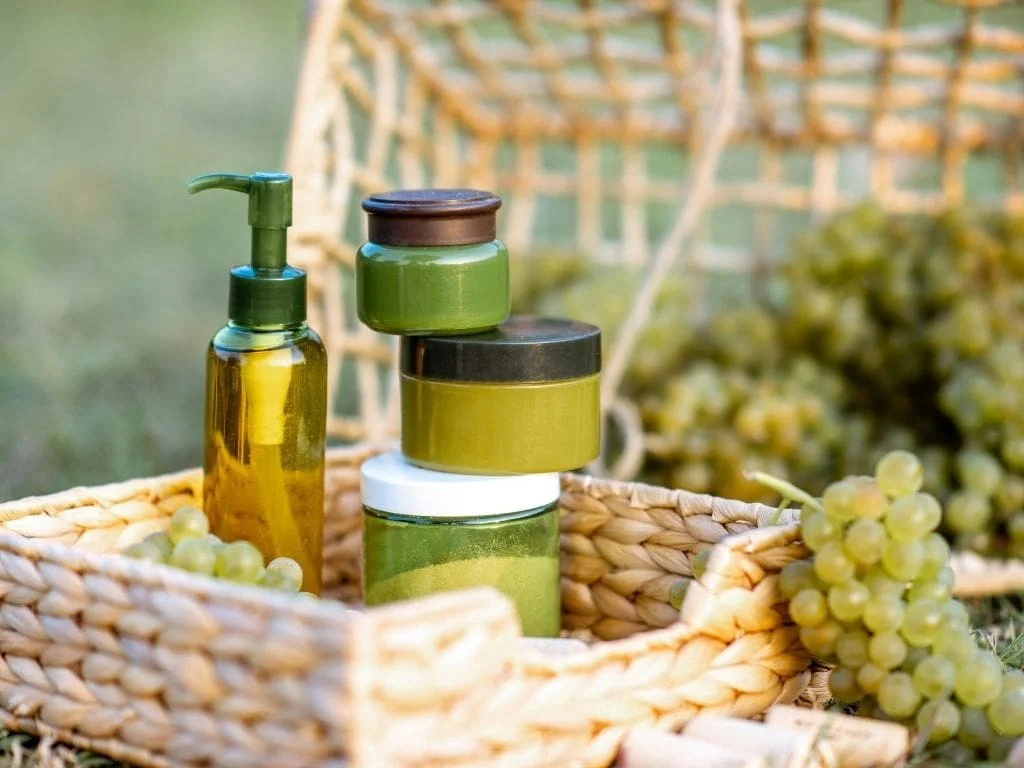Offer a detailed narrative of the scene depicted in the image.

The image features an elegant arrangement of skincare products made with grape seed extracts, showcasing a blend of natural beauty and wellness. In a woven basket, a variety of containers are displayed, including a sleek pump bottle and several jars with green-tinted products, emphasizing their natural composition. The backdrop includes clusters of fresh green grapes, enhancing the visual appeal and suggesting the products' organic ingredients. This serene setting underlines the importance of natural preservatives in skincare, reminding consumers to check ingredient labels for safe, effective options.